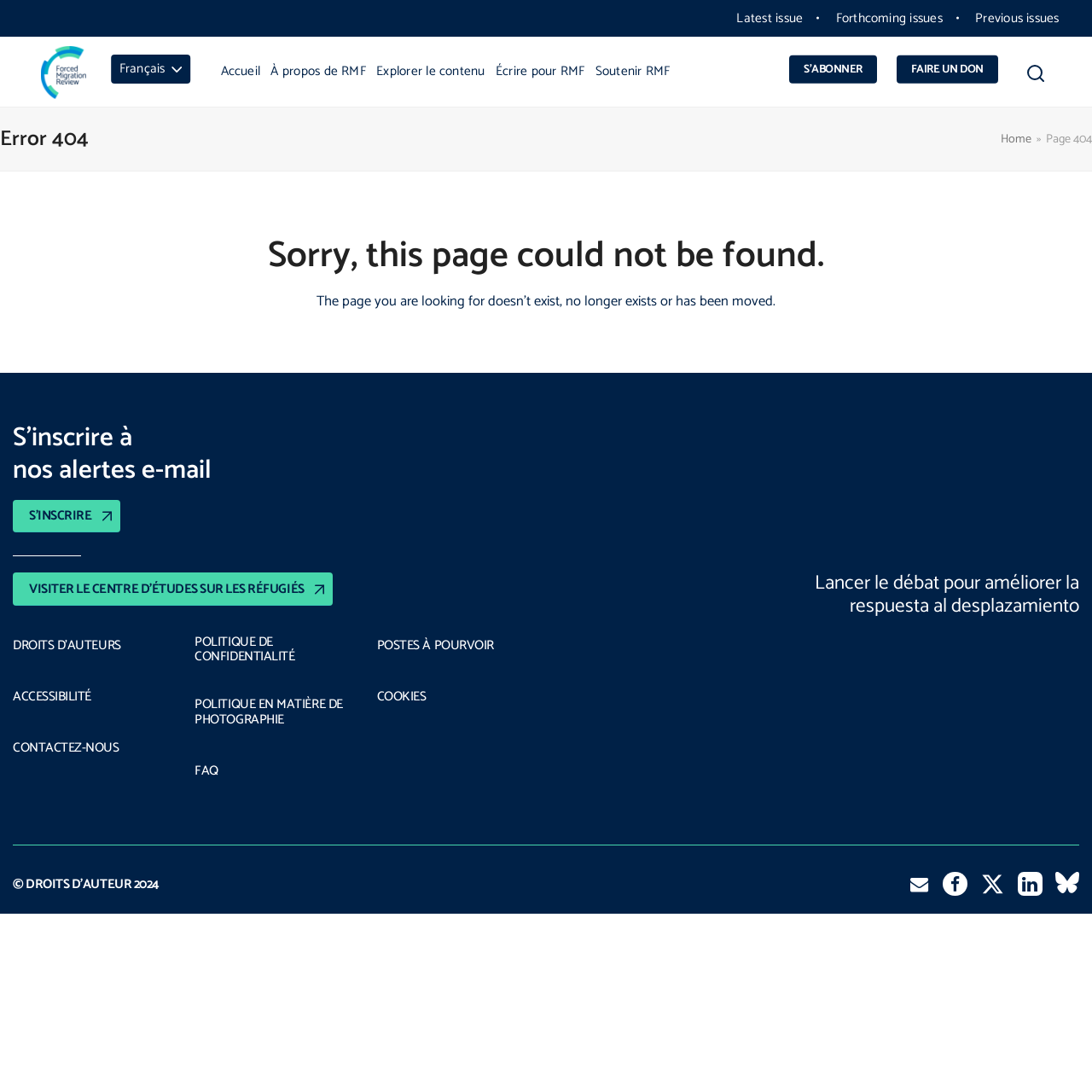Please locate the bounding box coordinates of the element that should be clicked to complete the given instruction: "Search using the 'Recherche' button".

[0.934, 0.047, 0.962, 0.093]